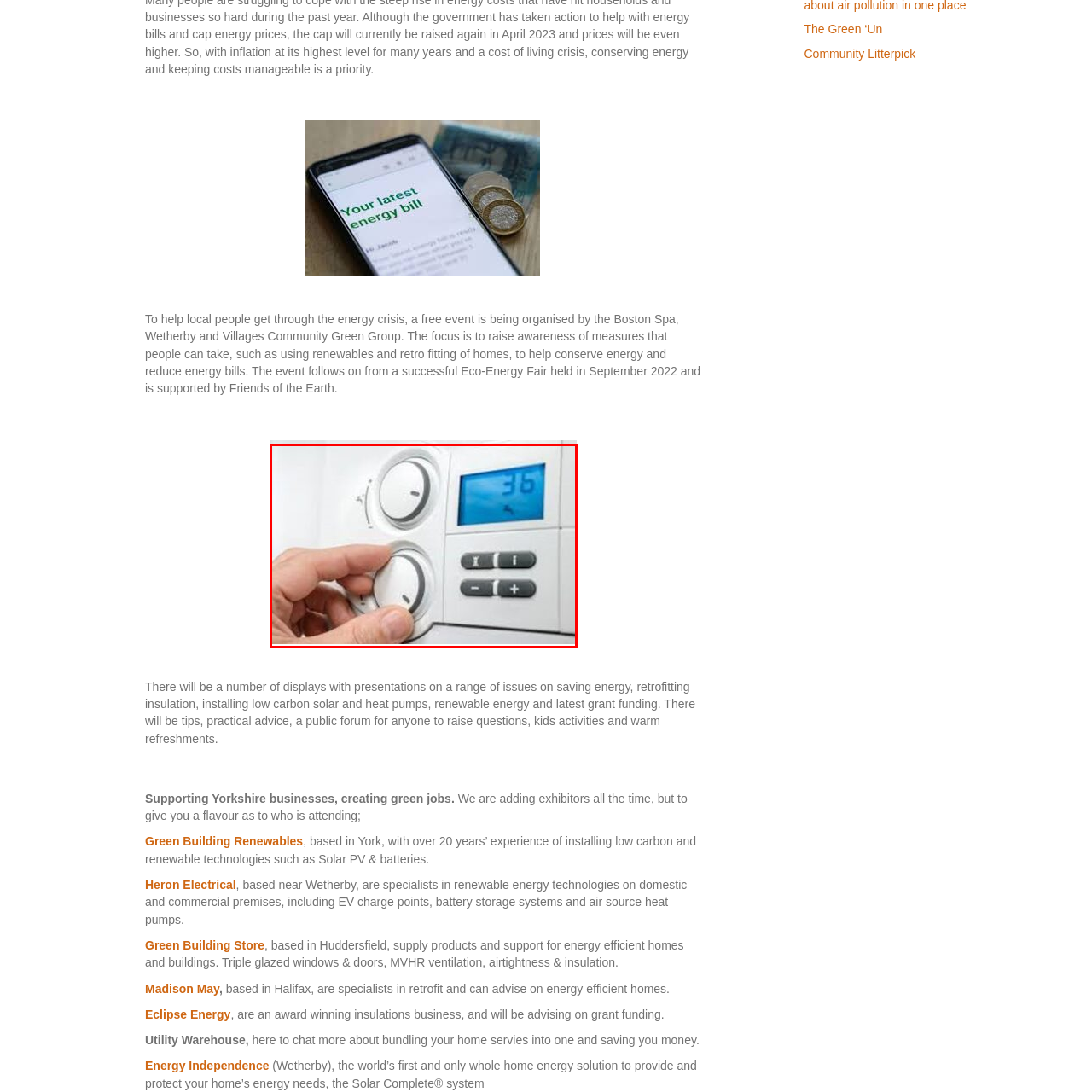Check the section outlined in red, What is the context of this boiler control? Please reply with a single word or phrase.

Energy conservation